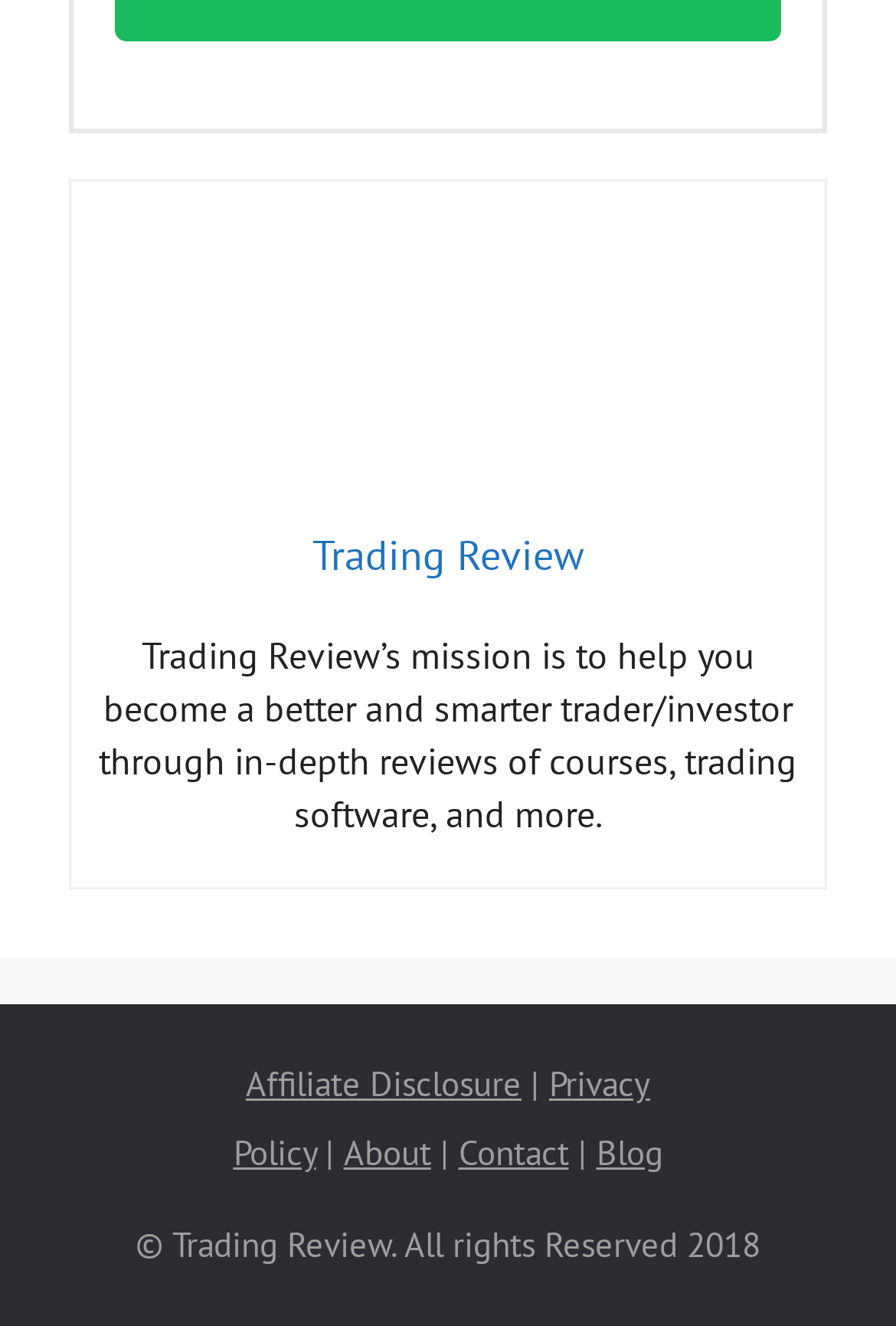Show the bounding box coordinates for the HTML element as described: "Privacy Policy".

[0.26, 0.802, 0.726, 0.886]